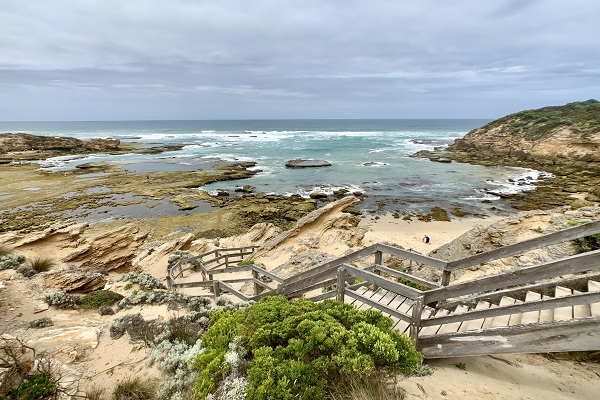What is the weather condition in the scene?
Answer the question in a detailed and comprehensive manner.

The caption states that 'the sky is overcast', which suggests that the weather condition in the scene is overcast, contributing to a serene ambiance.